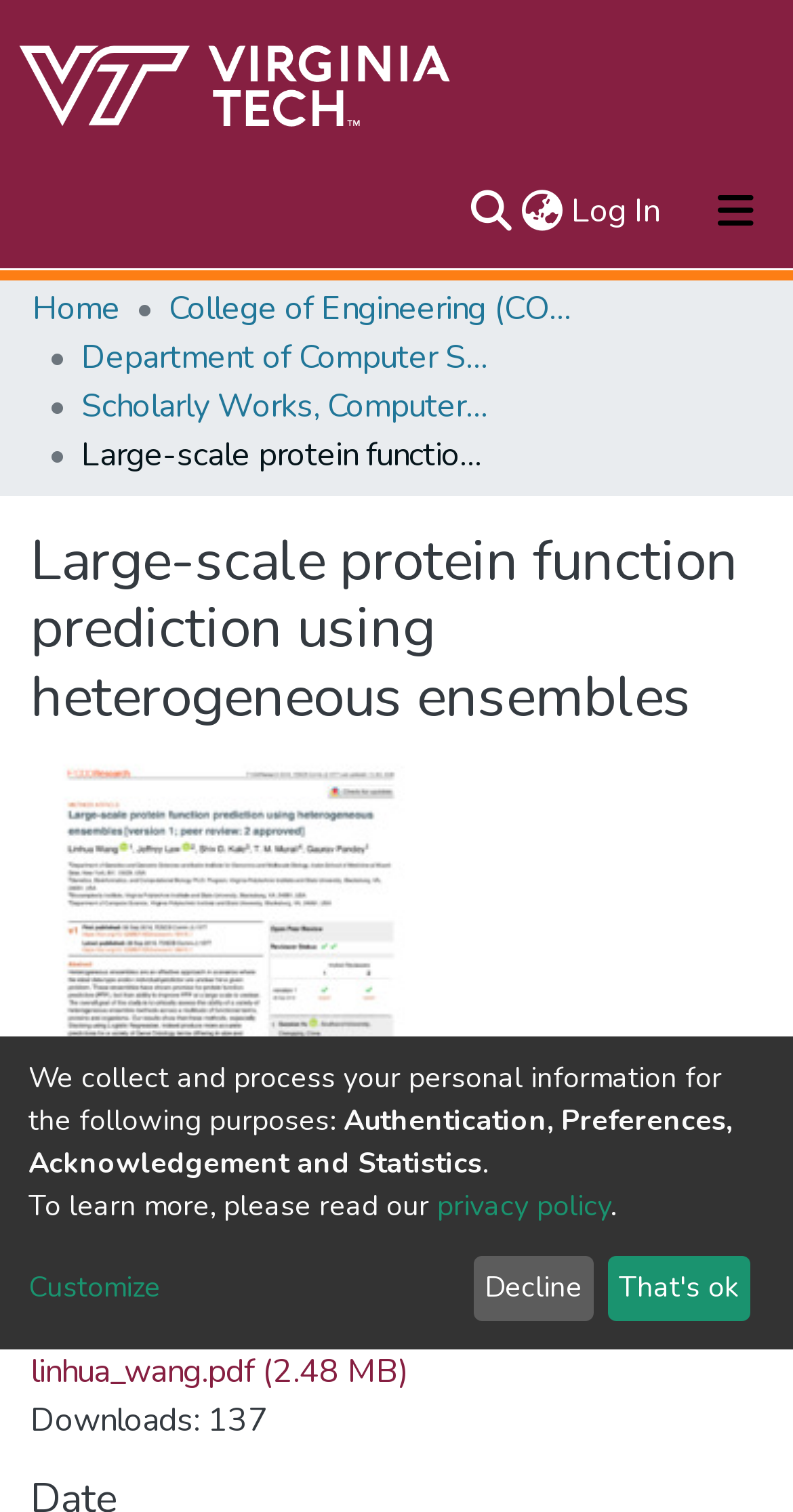Please identify the bounding box coordinates of the clickable area that will fulfill the following instruction: "Switch language". The coordinates should be in the format of four float numbers between 0 and 1, i.e., [left, top, right, bottom].

[0.651, 0.124, 0.715, 0.156]